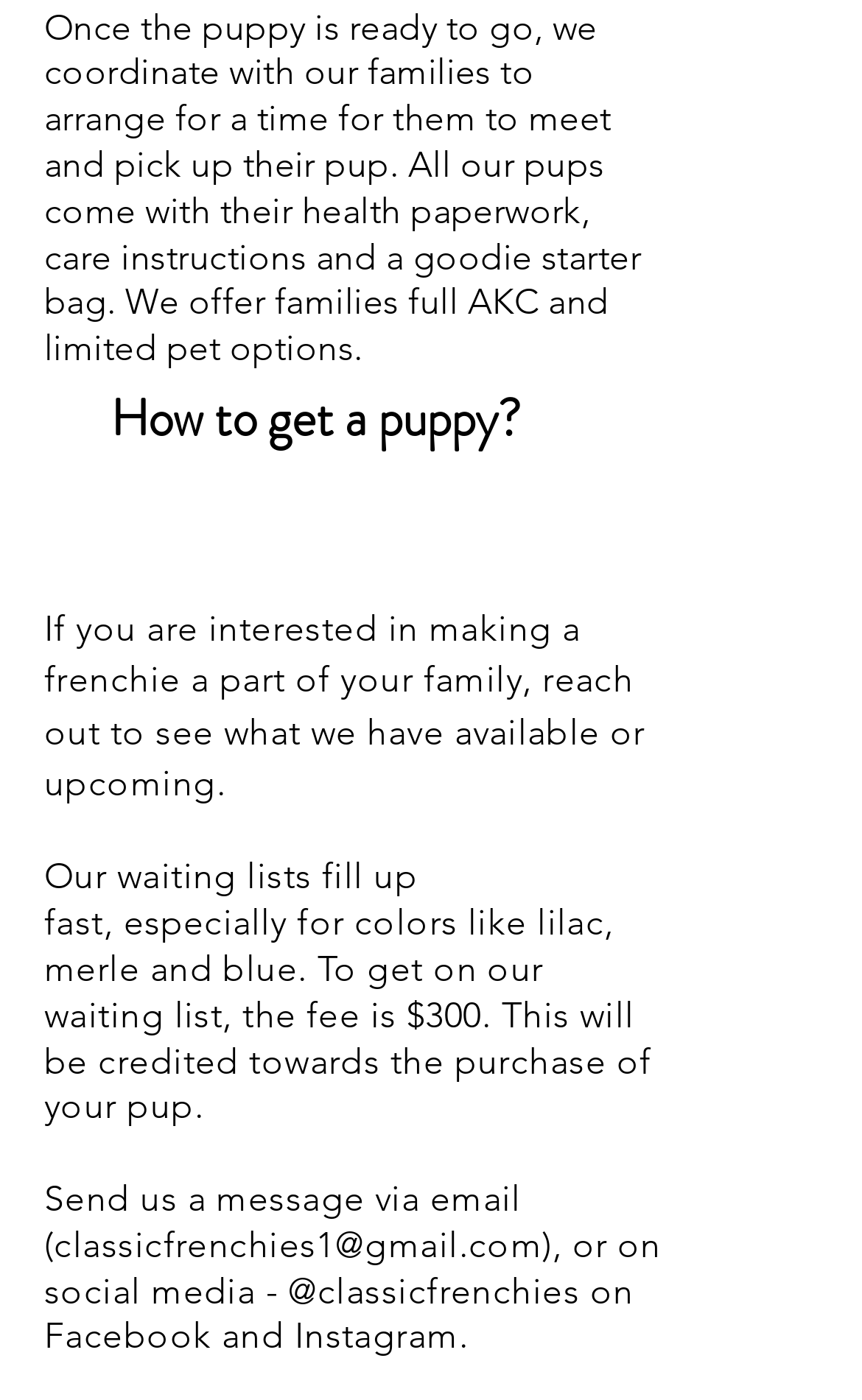How much is the waiting list fee?
Can you provide a detailed and comprehensive answer to the question?

According to the webpage, the fee to get on the waiting list is $300, which will be credited towards the purchase of the pup.